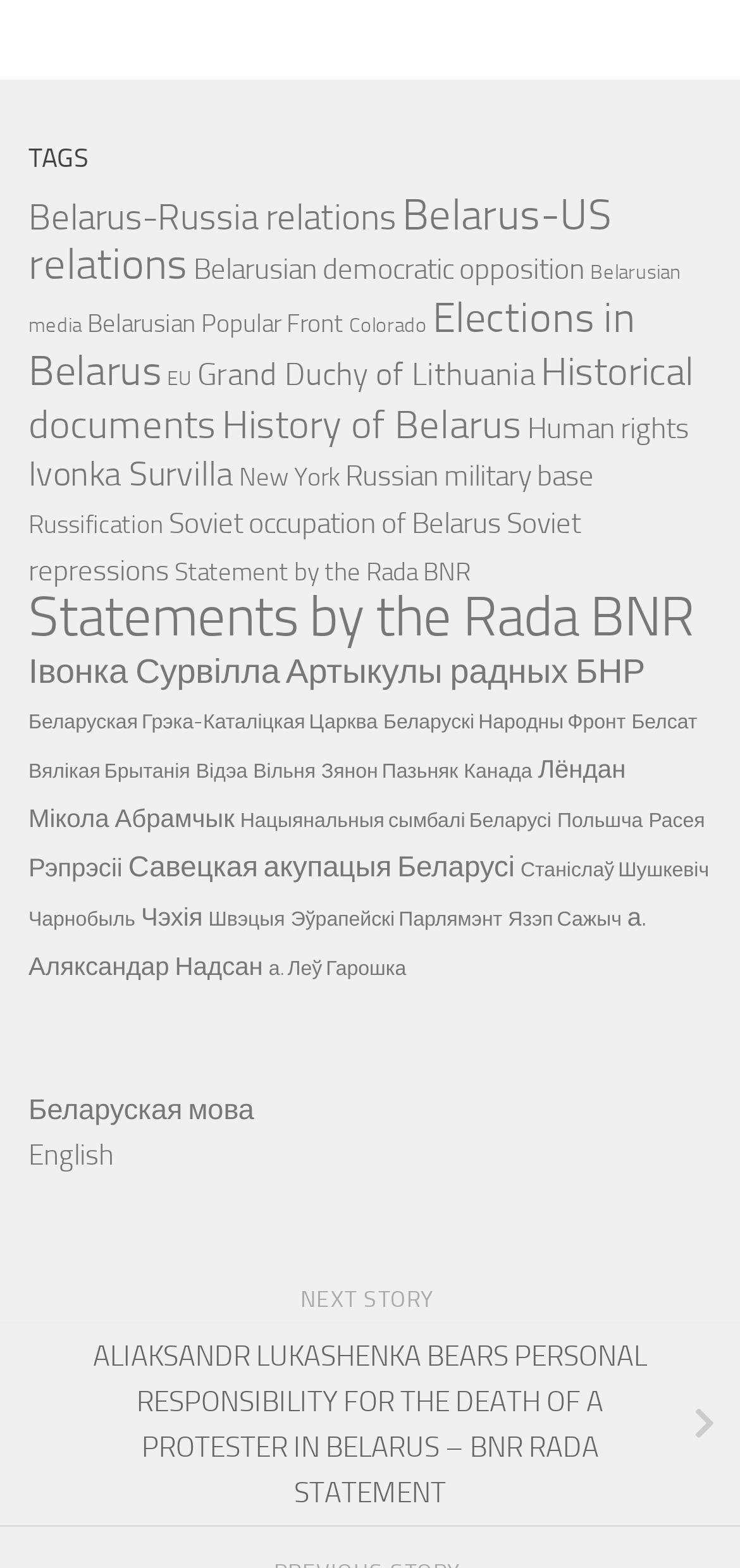What is the topic of the webpage?
Using the image, respond with a single word or phrase.

Belarus